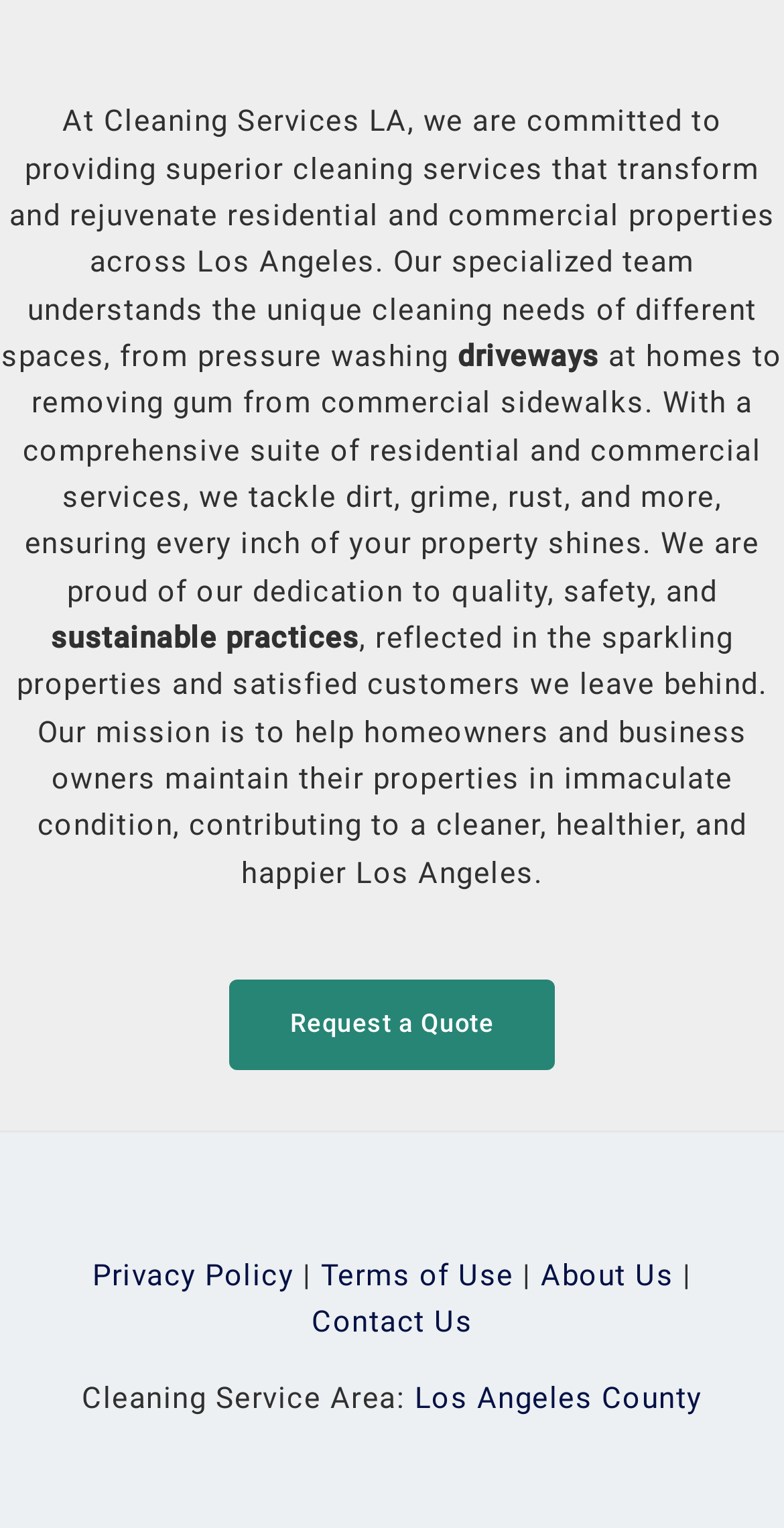Can you specify the bounding box coordinates of the area that needs to be clicked to fulfill the following instruction: "View terms of use"?

[0.409, 0.822, 0.655, 0.846]